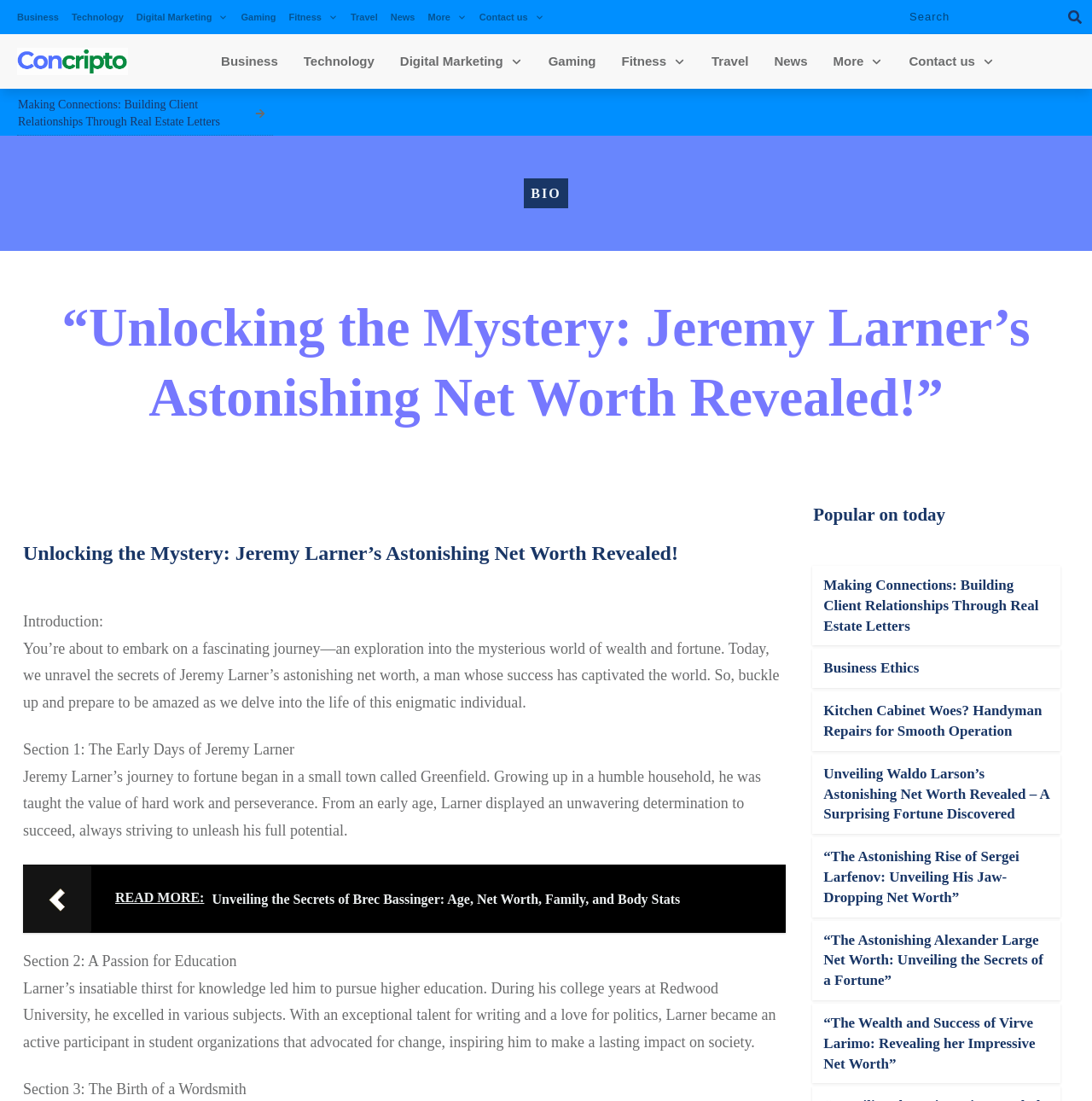Determine the heading of the webpage and extract its text content.

“Unlocking the Mystery: Jeremy Larner’s Astonishing Net Worth Revealed!”